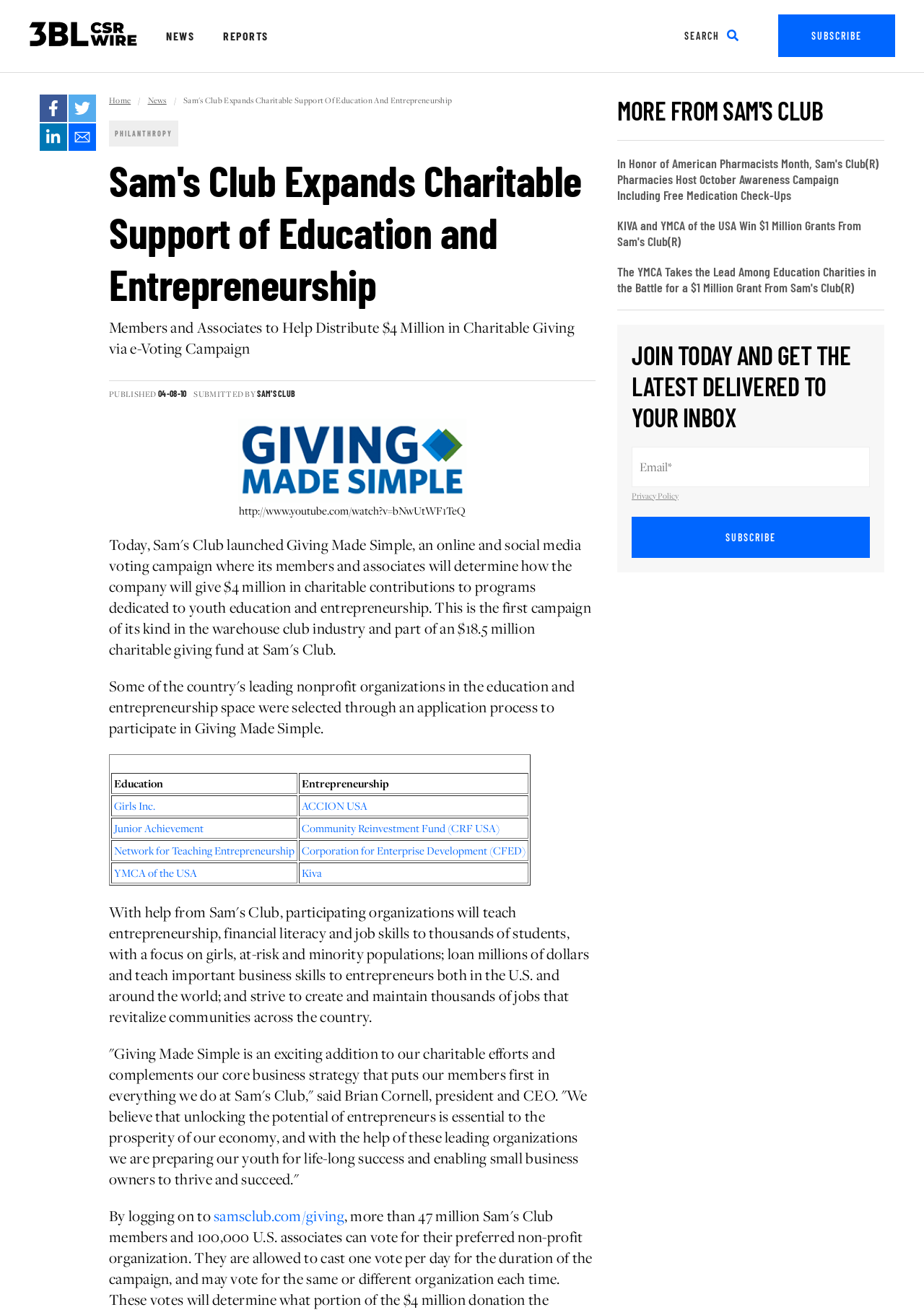How can users participate in the charitable giving? Examine the screenshot and reply using just one word or a brief phrase.

By logging on to samsclub.com/giving